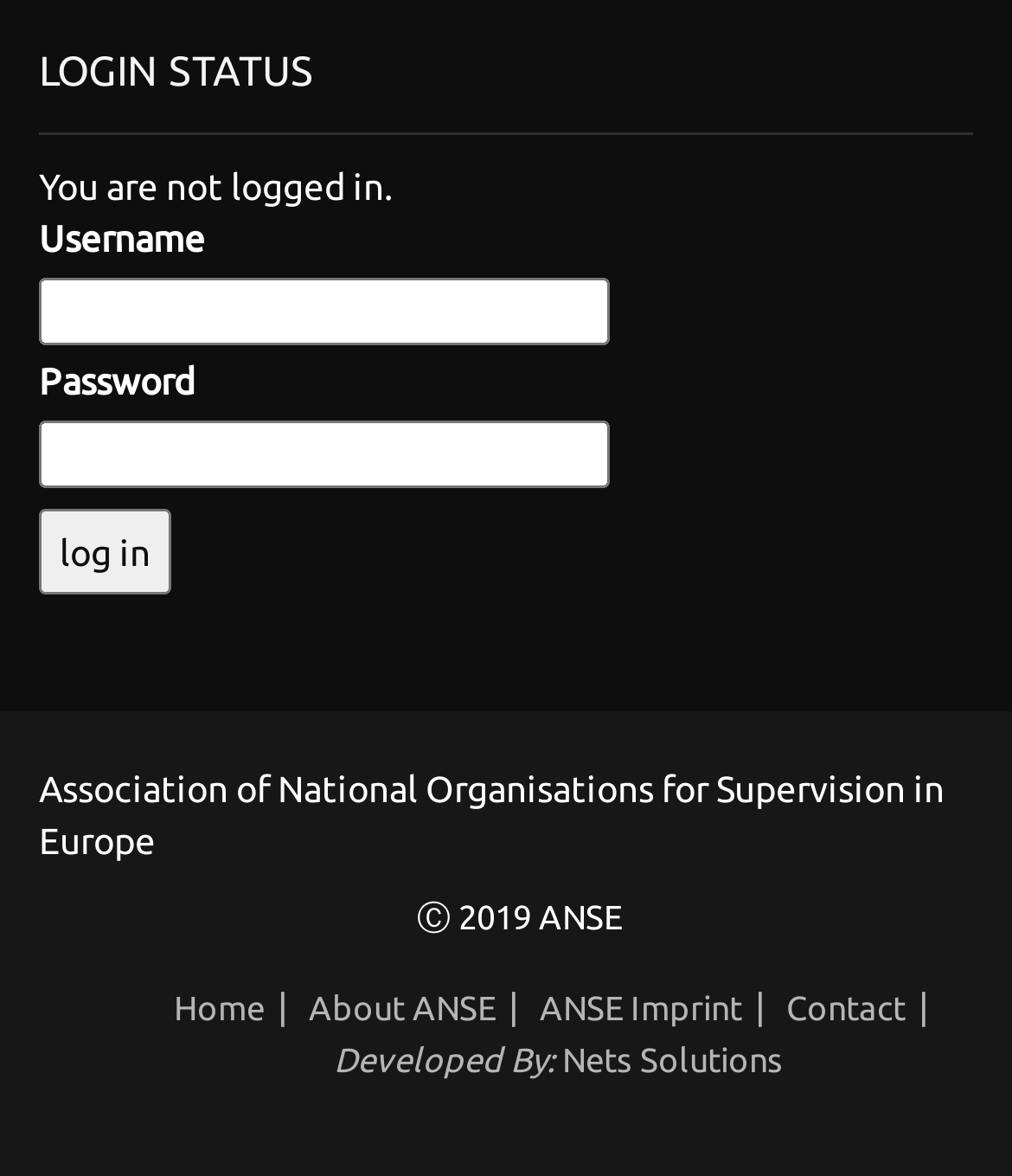Please provide a comprehensive response to the question based on the details in the image: What is the name of the organization associated with this webpage?

I found the text 'Association of National Organisations for Supervision in Europe' which suggests that the organization associated with this webpage is ANSE.